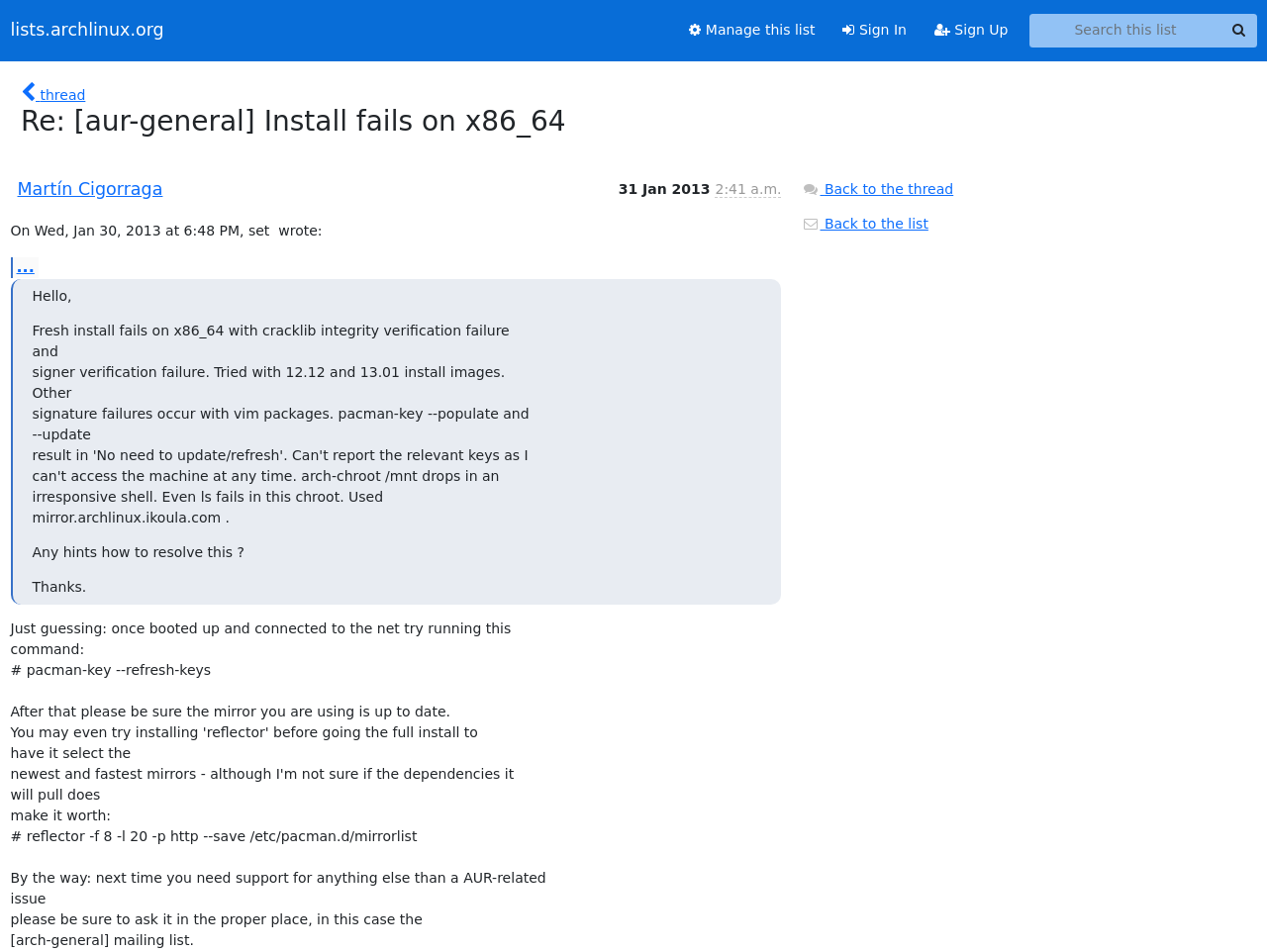Find the bounding box coordinates of the clickable area that will achieve the following instruction: "Back to the thread".

[0.633, 0.19, 0.753, 0.206]